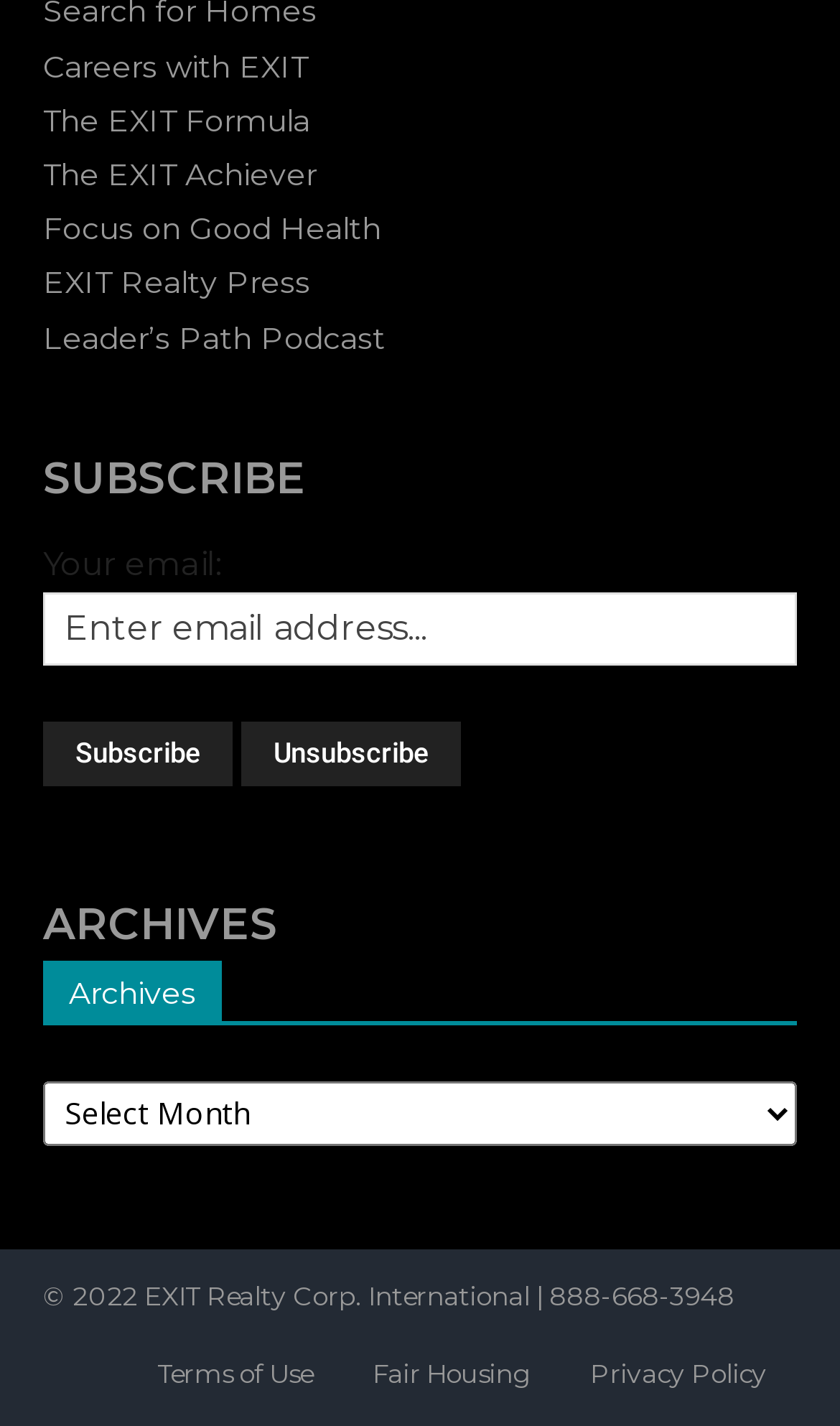Please identify the bounding box coordinates of the area that needs to be clicked to follow this instruction: "Subscribe to the newsletter".

[0.051, 0.506, 0.277, 0.551]